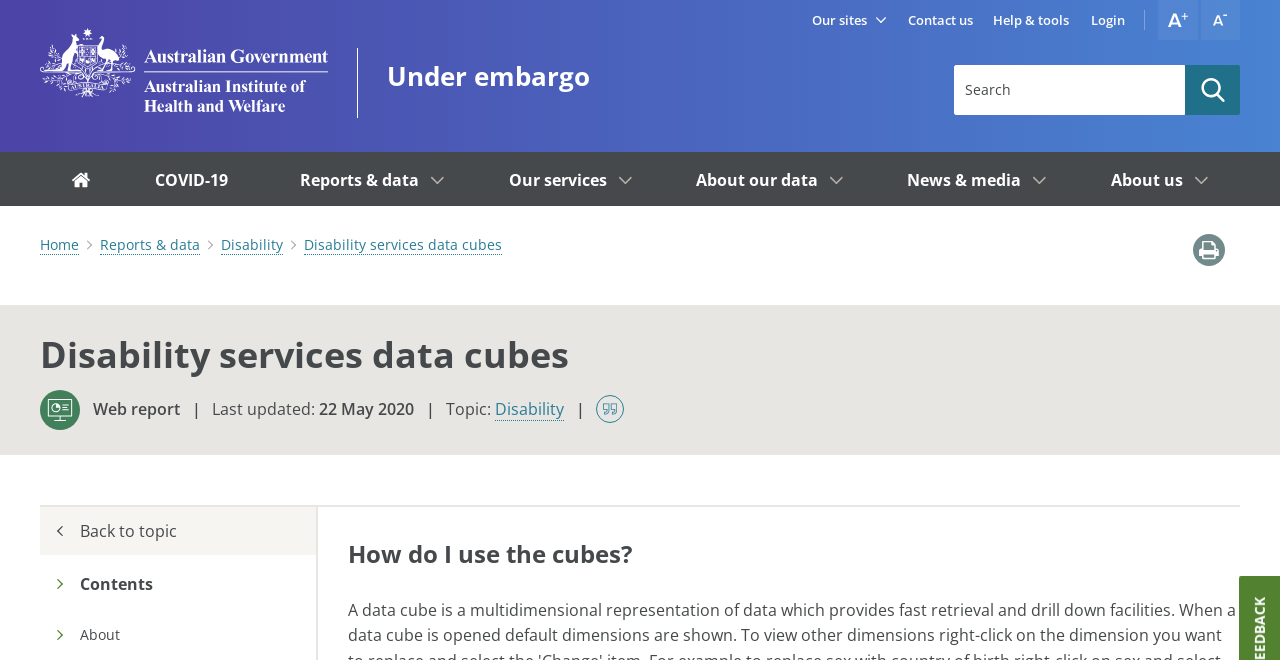What is the purpose of the button with the text 'Increase text size'?
Please craft a detailed and exhaustive response to the question.

I found a button with the text 'Increase text size' located between x-coordinates 0.905 and 0.936, and y-coordinates 0.0 and 0.06. Based on its text, I infer that its purpose is to increase the text size on the webpage.